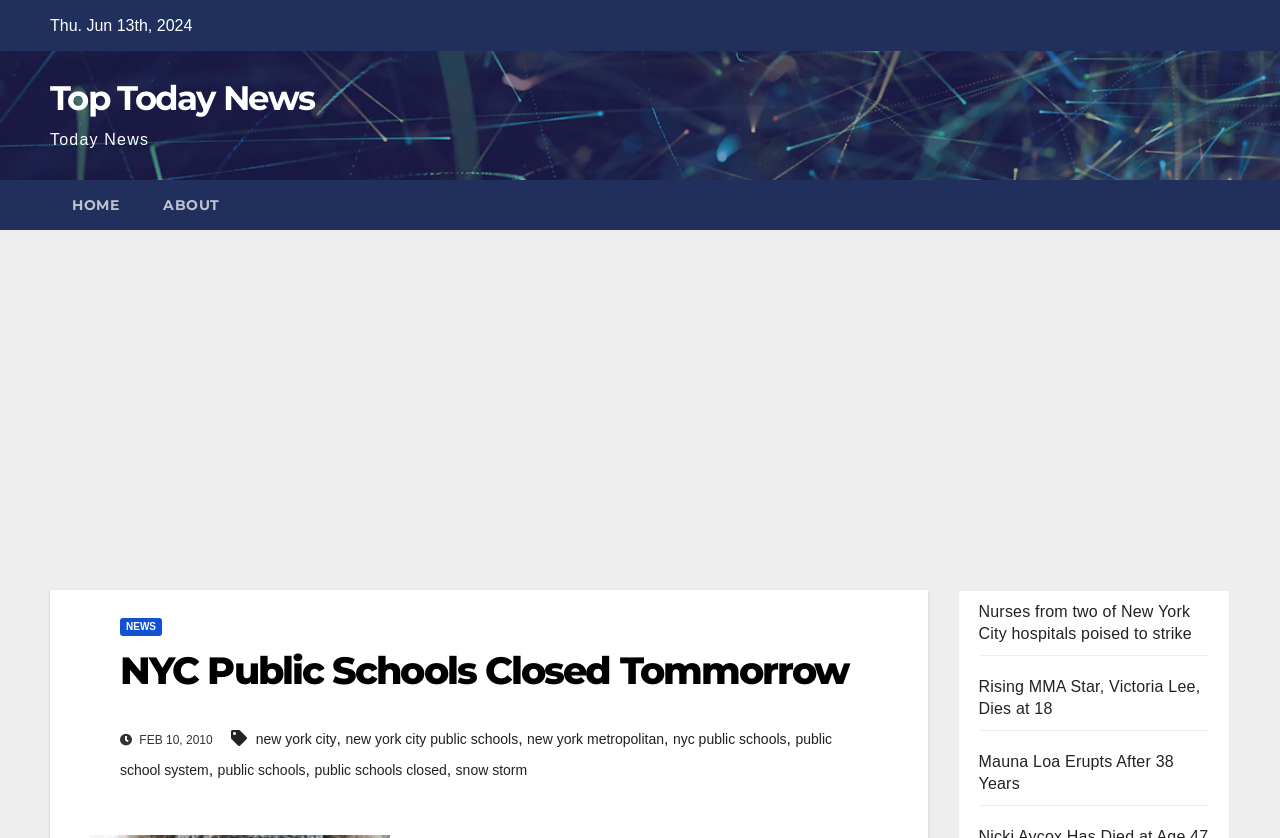Please determine the bounding box coordinates of the element to click on in order to accomplish the following task: "Read NEWS". Ensure the coordinates are four float numbers ranging from 0 to 1, i.e., [left, top, right, bottom].

[0.094, 0.738, 0.127, 0.759]